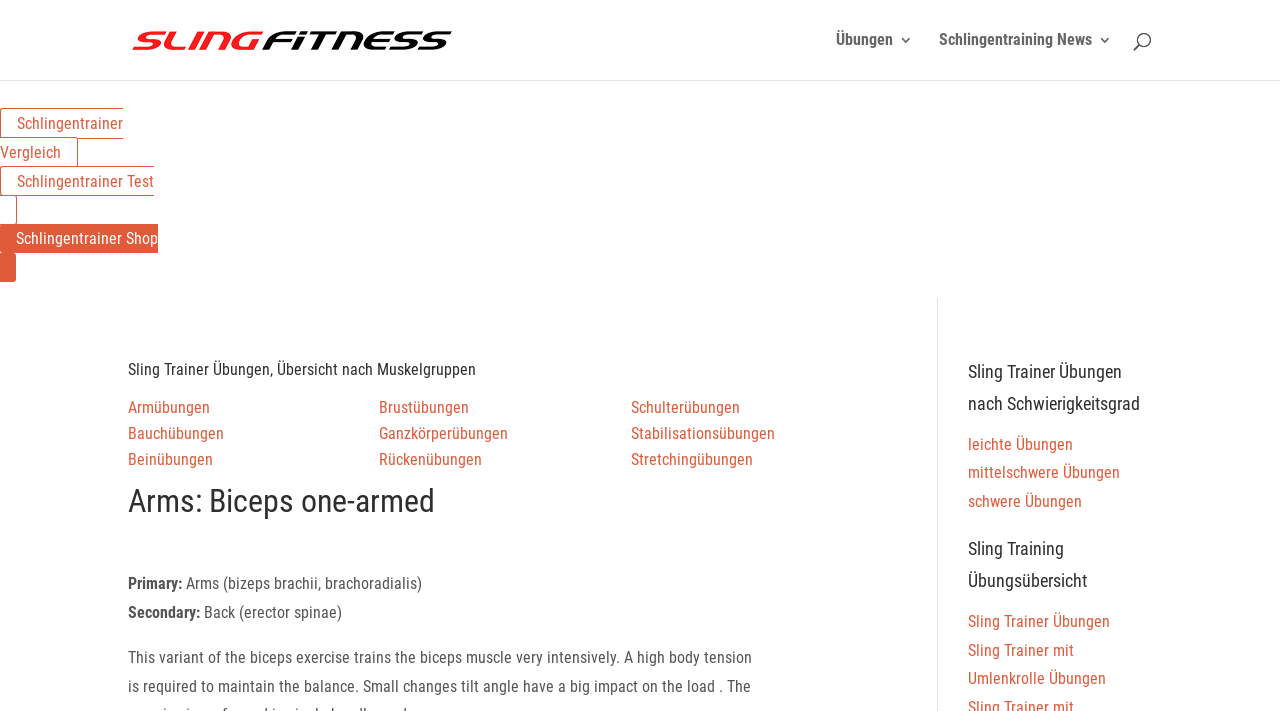Locate the bounding box coordinates of the clickable part needed for the task: "Click on the 'INICIO' link".

None